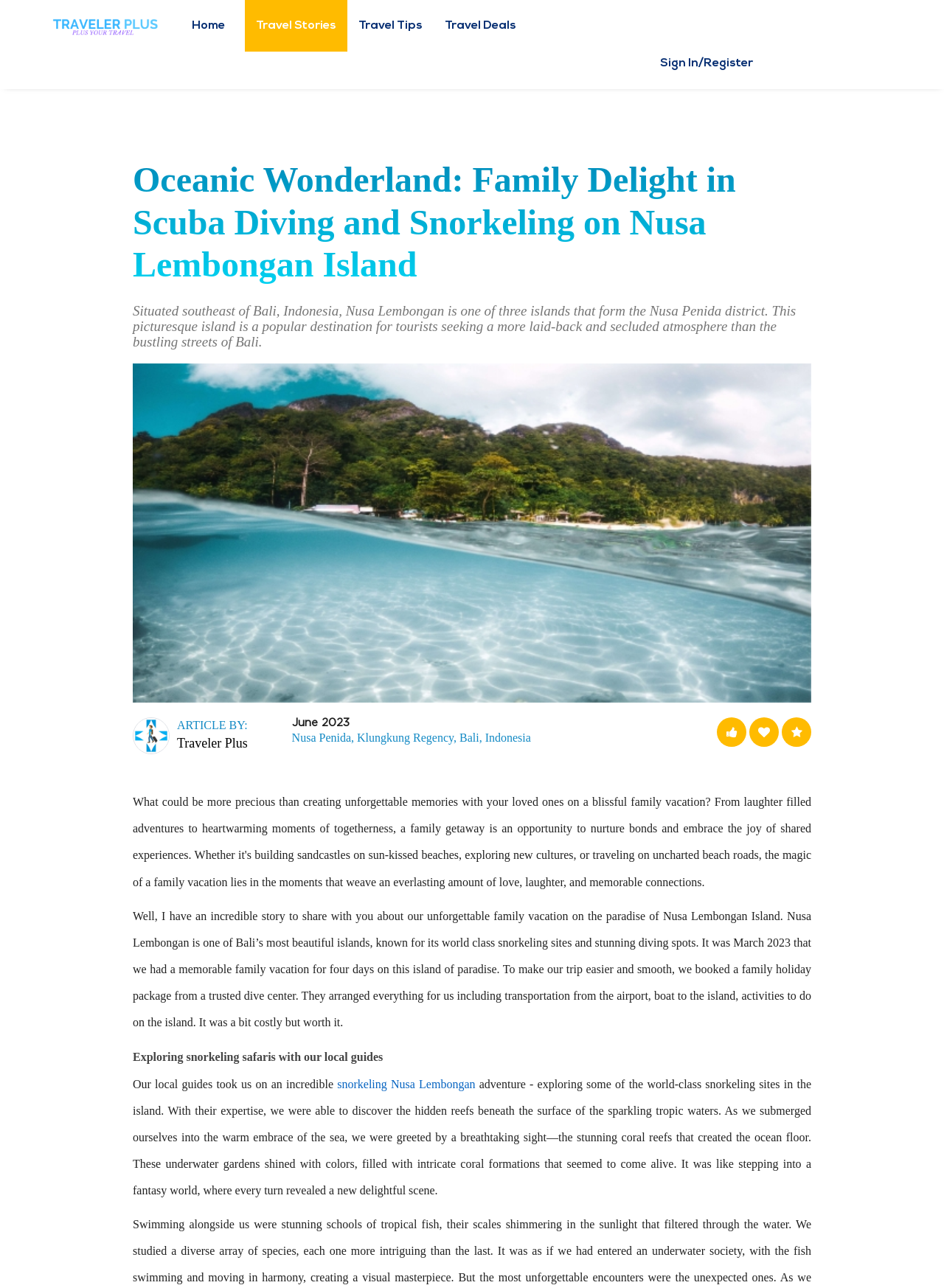Determine and generate the text content of the webpage's headline.

Exploring snorkeling safaris with our local guides